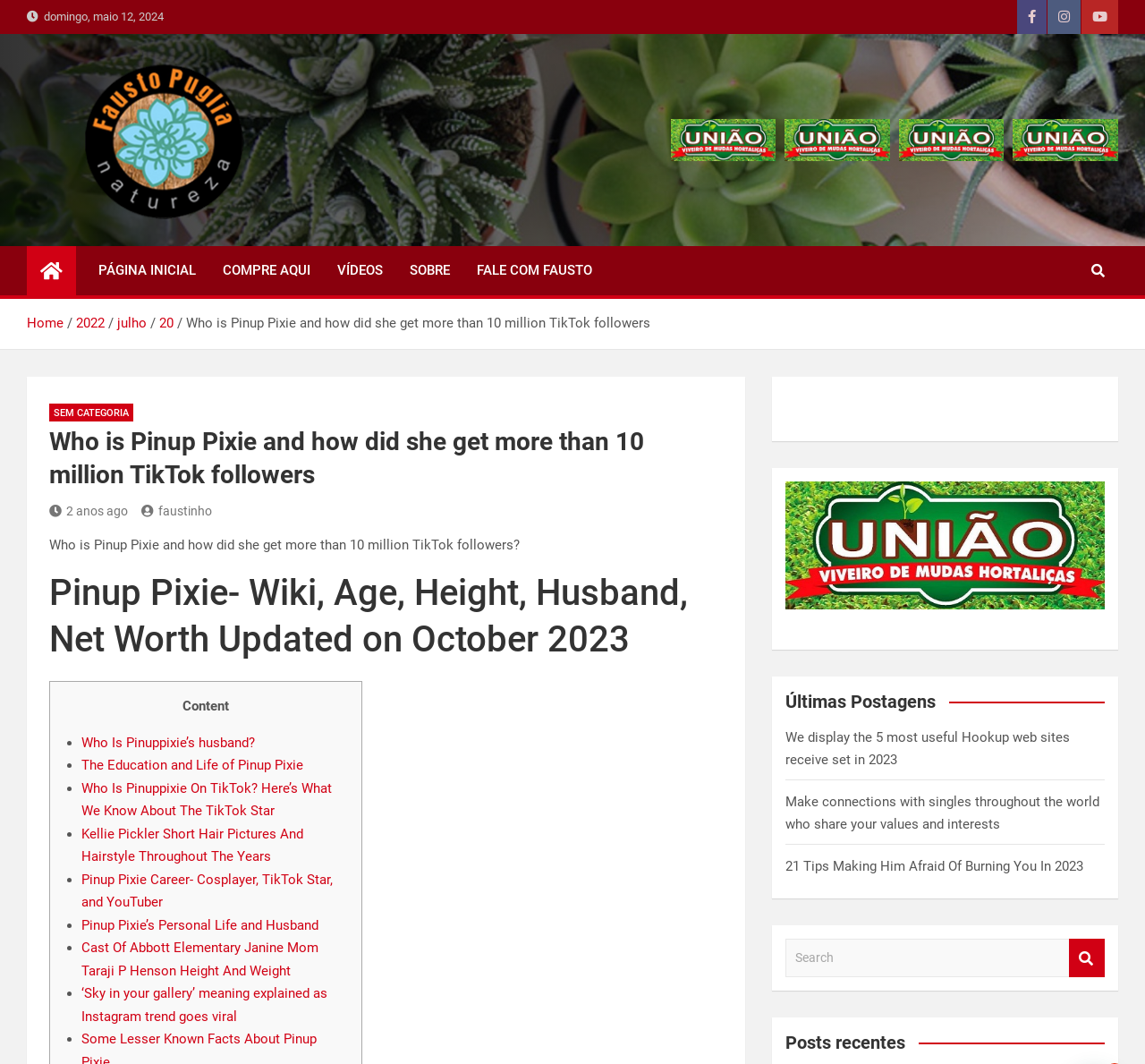Respond to the question below with a single word or phrase:
What is the date of the current post?

domingo, maio 12, 2024